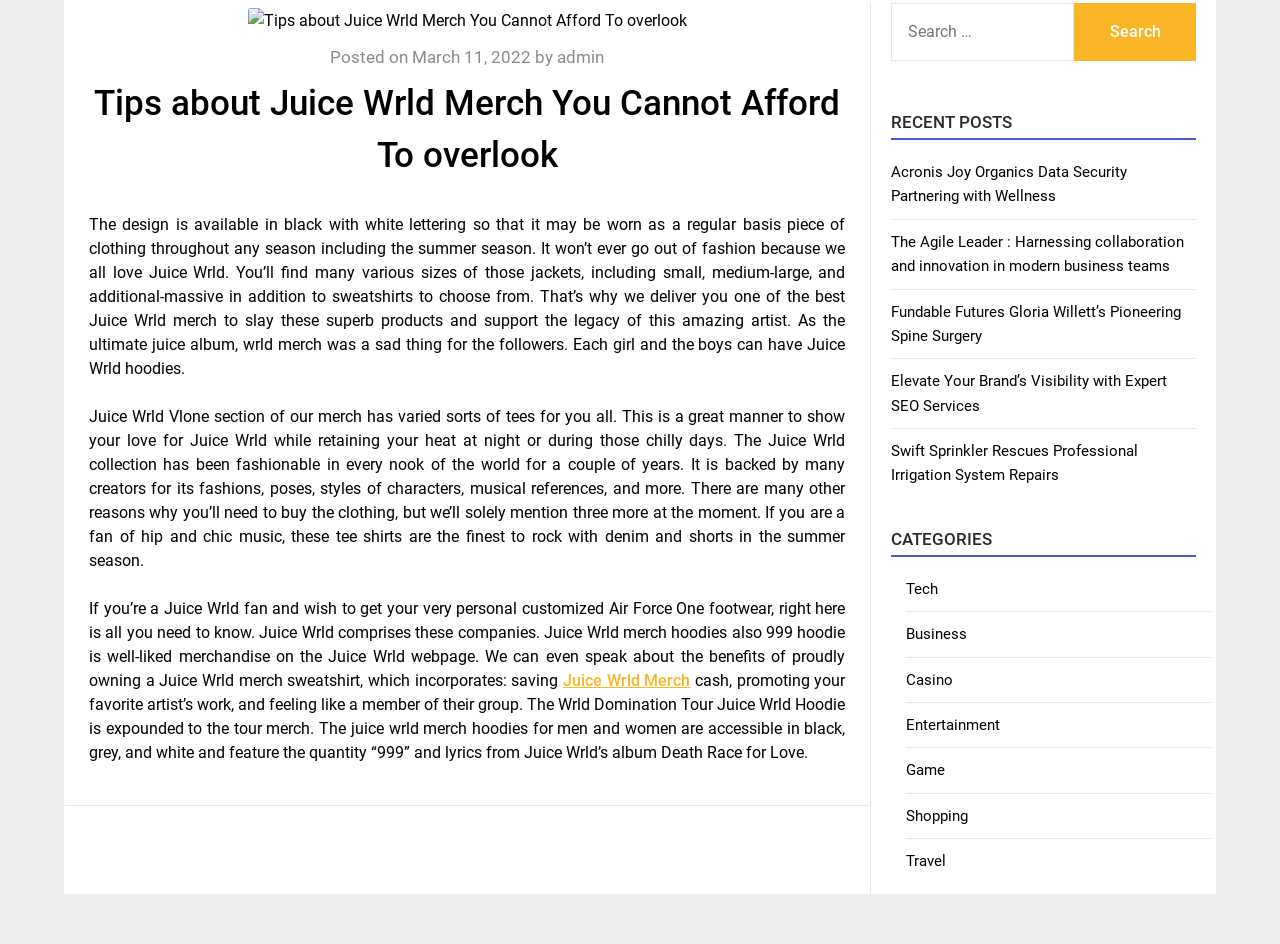Locate the bounding box for the described UI element: "March 11, 2022". Ensure the coordinates are four float numbers between 0 and 1, formatted as [left, top, right, bottom].

[0.322, 0.05, 0.415, 0.071]